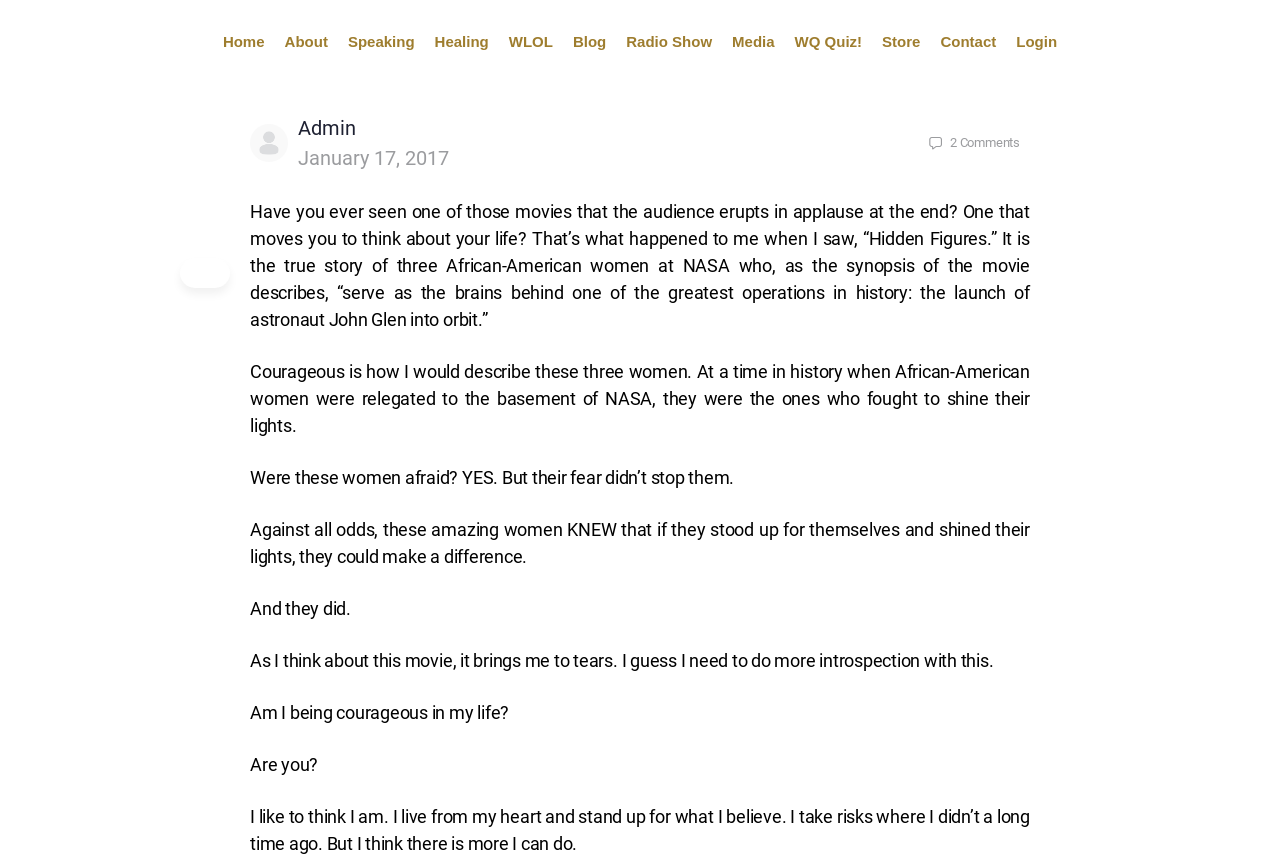Please give a concise answer to this question using a single word or phrase: 
What is the author's question to the reader?

Are you being courageous?